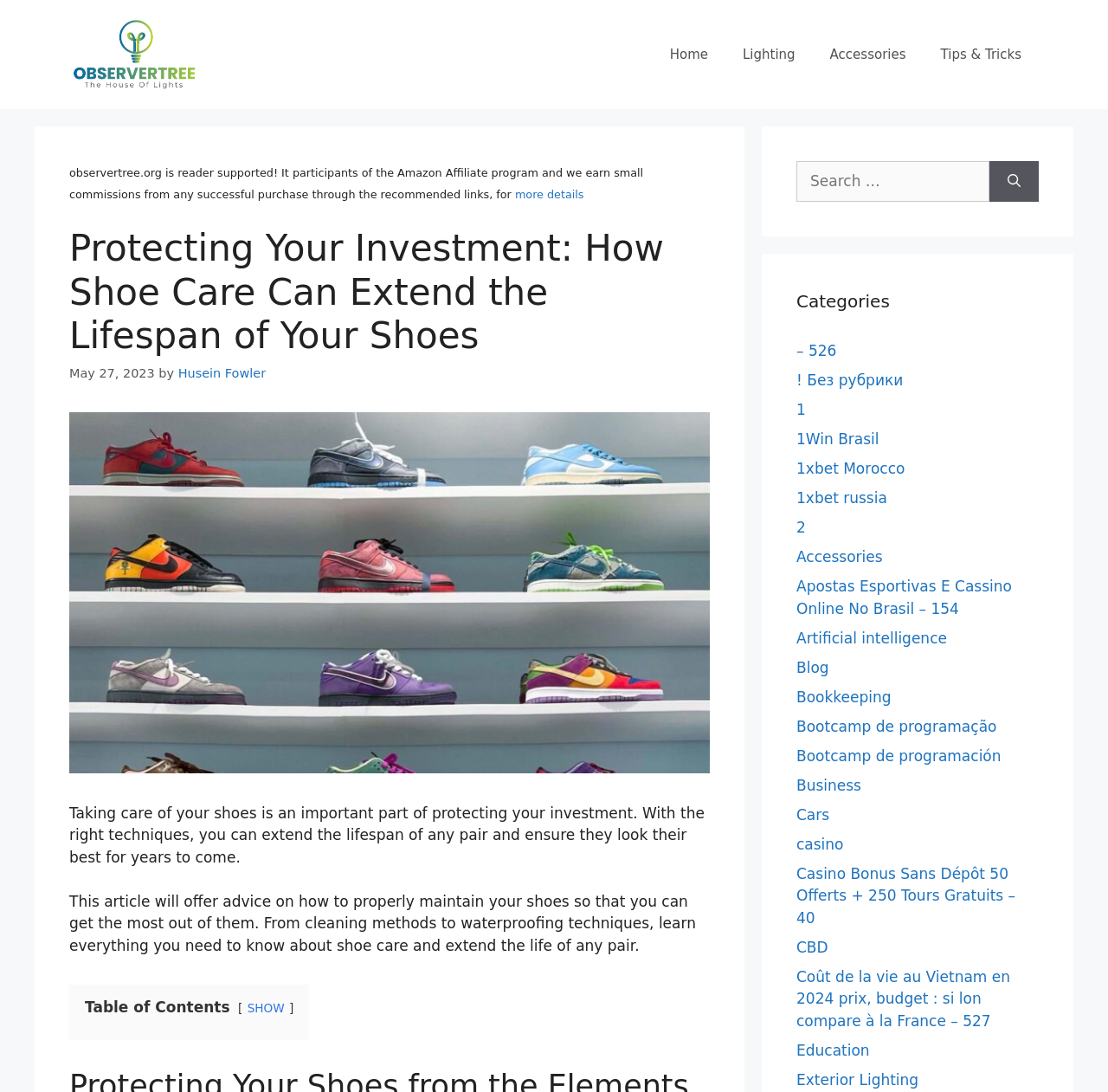What is the website about?
Identify the answer in the screenshot and reply with a single word or phrase.

Shoe care